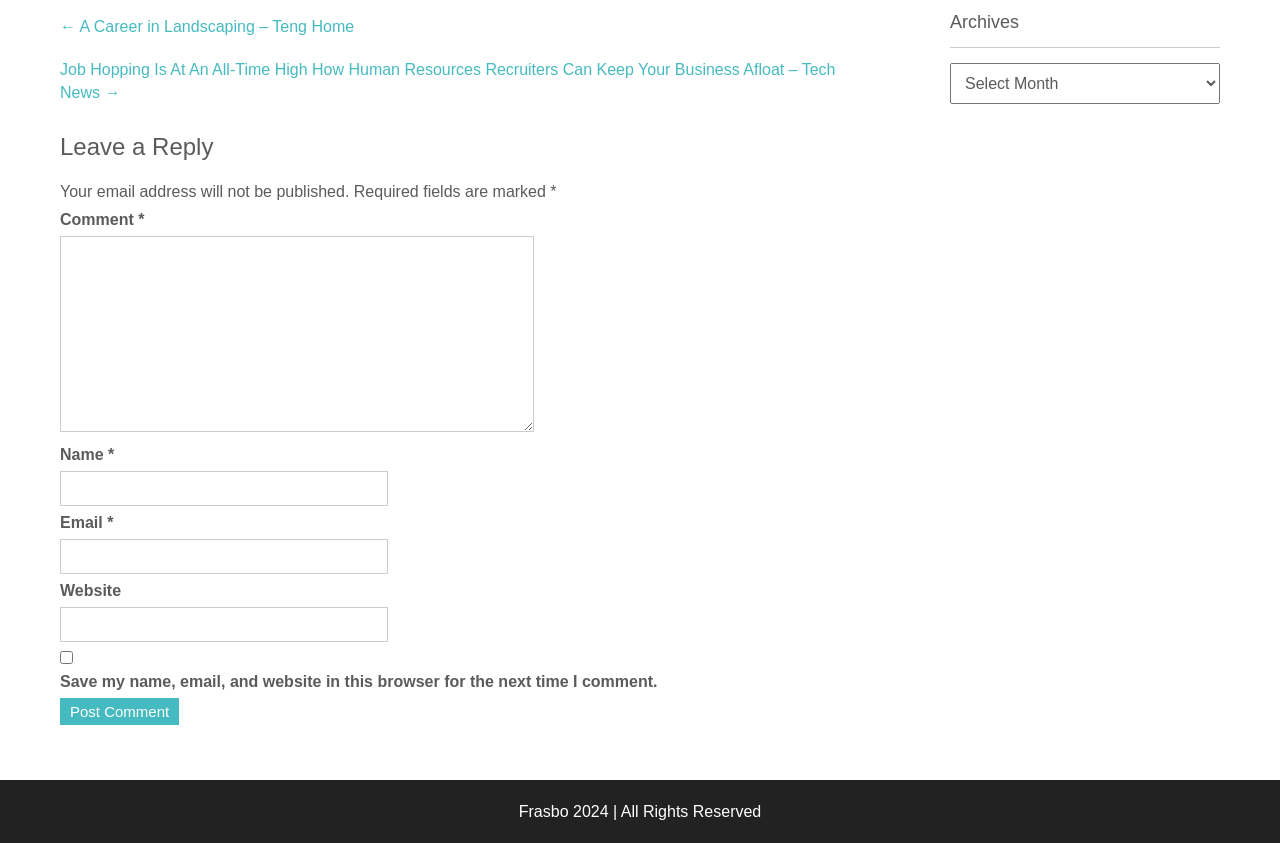Using the provided element description: "parent_node: Name * name="author"", determine the bounding box coordinates of the corresponding UI element in the screenshot.

[0.047, 0.559, 0.303, 0.601]